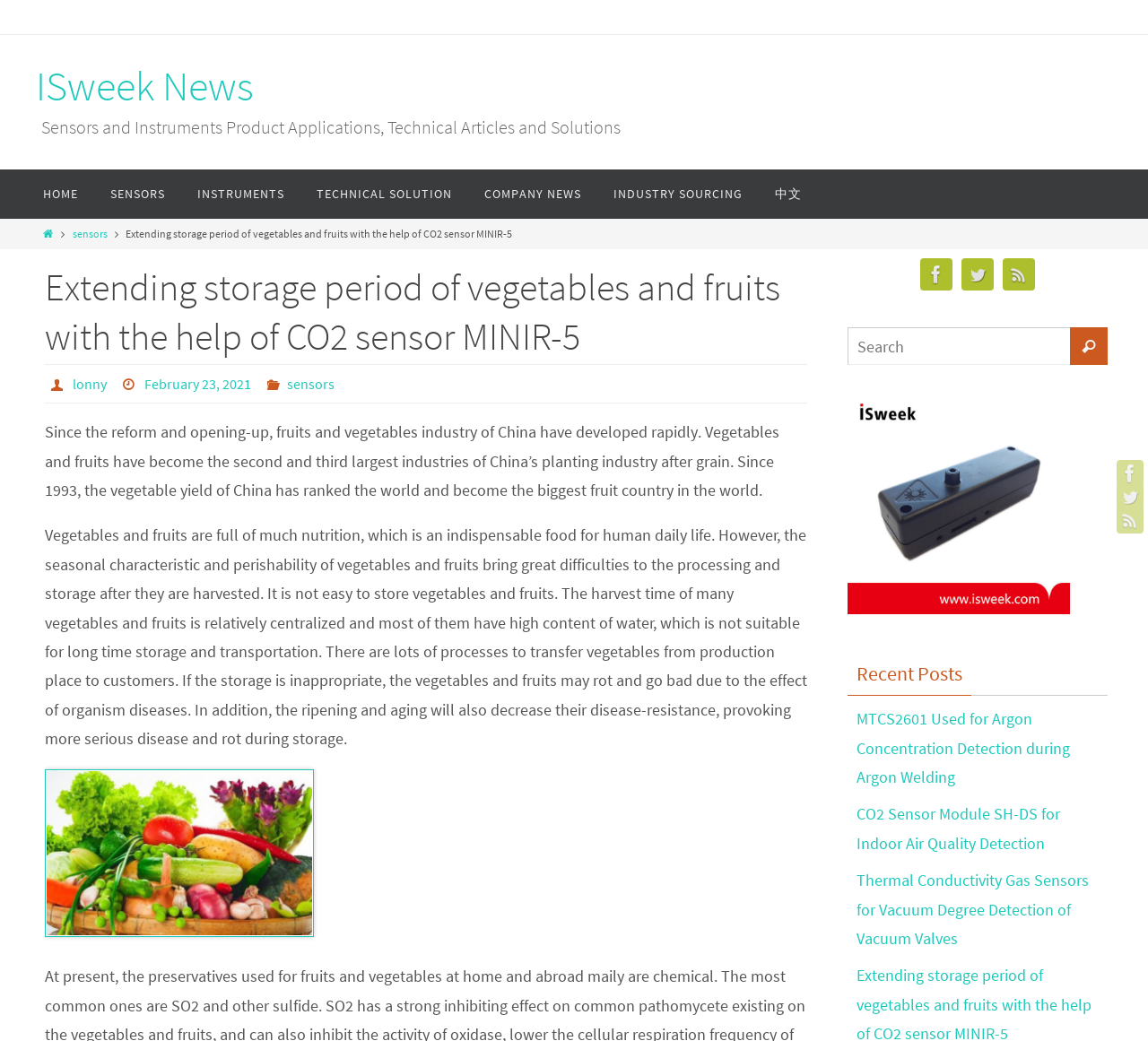Generate the text content of the main heading of the webpage.

Extending storage period of vegetables and fruits with the help of CO2 sensor MINIR-5